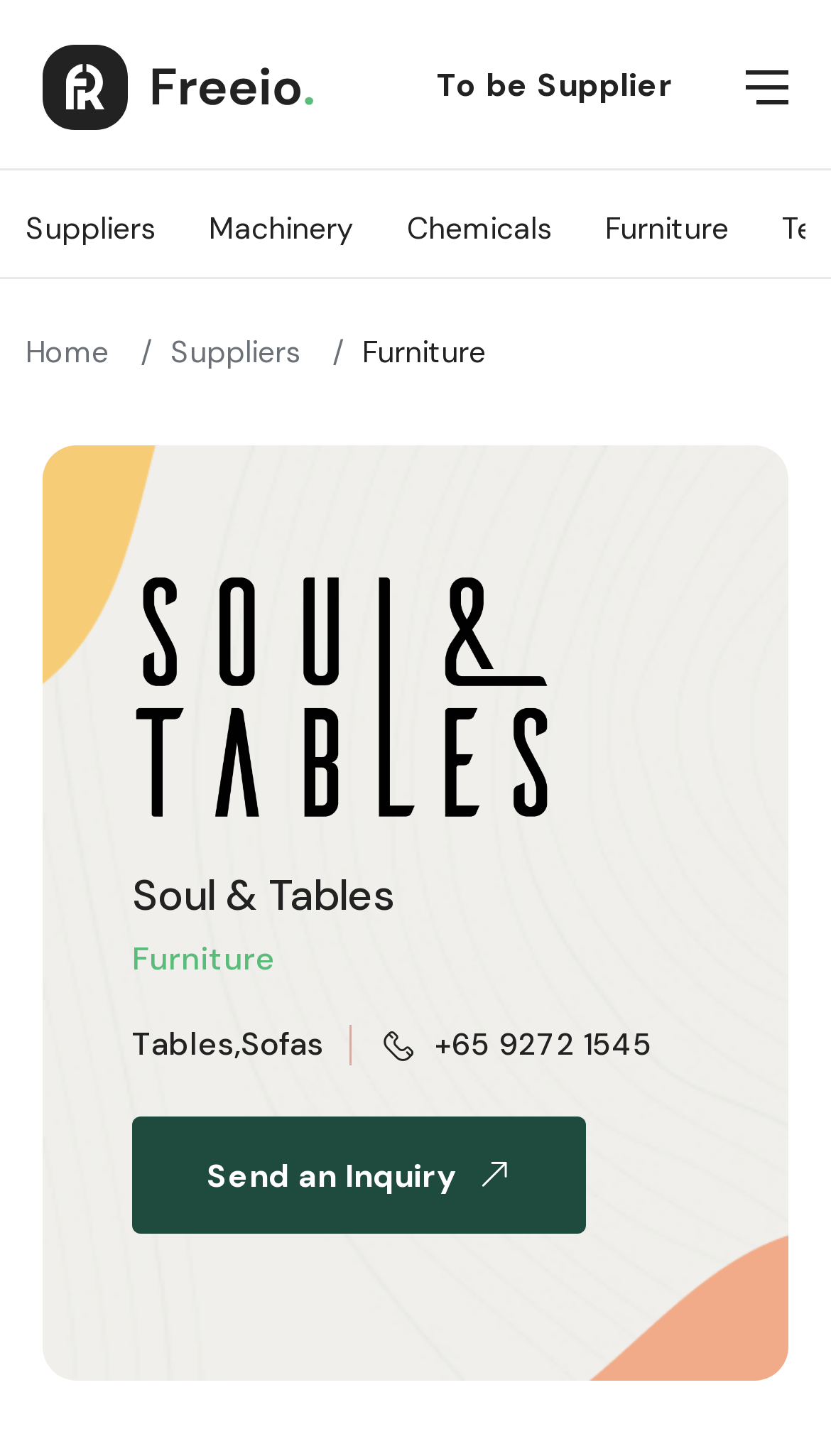Determine the bounding box coordinates of the clickable region to execute the instruction: "Inquire about Bulk Natural Honey". The coordinates should be four float numbers between 0 and 1, denoted as [left, top, right, bottom].

None